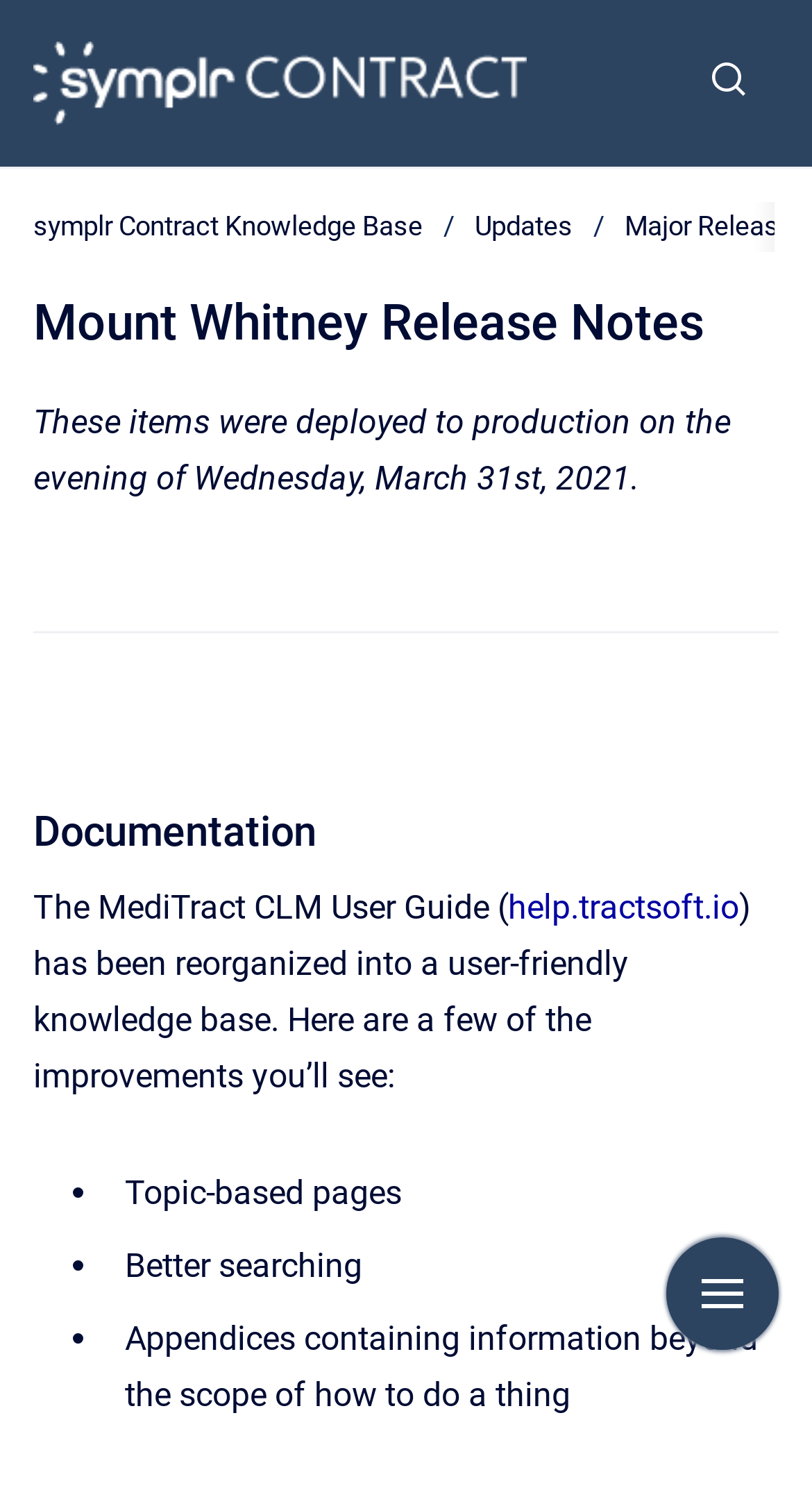What is the second improvement mentioned in the documentation?
Please use the image to provide a one-word or short phrase answer.

Better searching